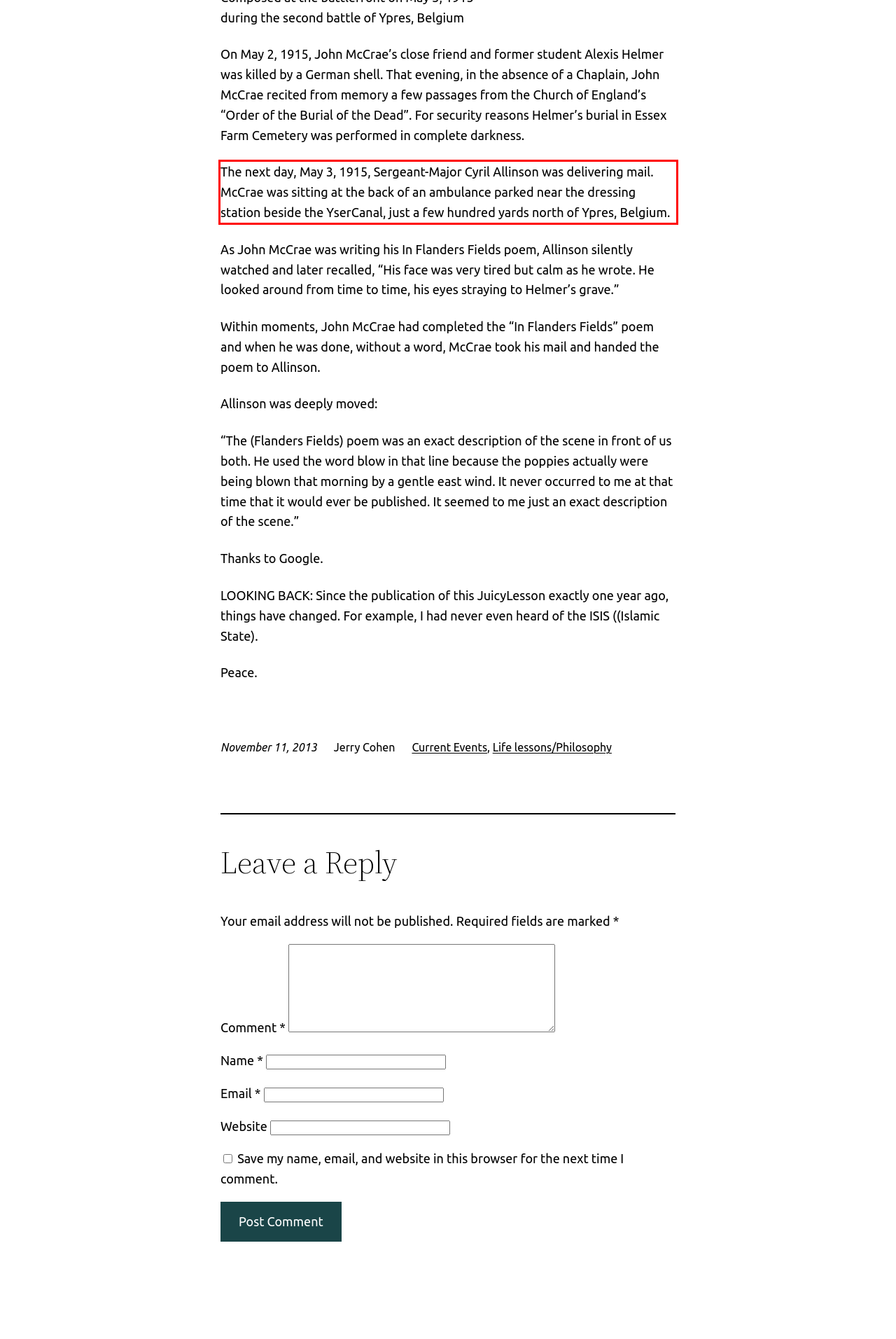Given a screenshot of a webpage with a red bounding box, please identify and retrieve the text inside the red rectangle.

The next day, May 3, 1915, Sergeant-Major Cyril Allinson was delivering mail. McCrae was sitting at the back of an ambulance parked near the dressing station beside the YserCanal, just a few hundred yards north of Ypres, Belgium.